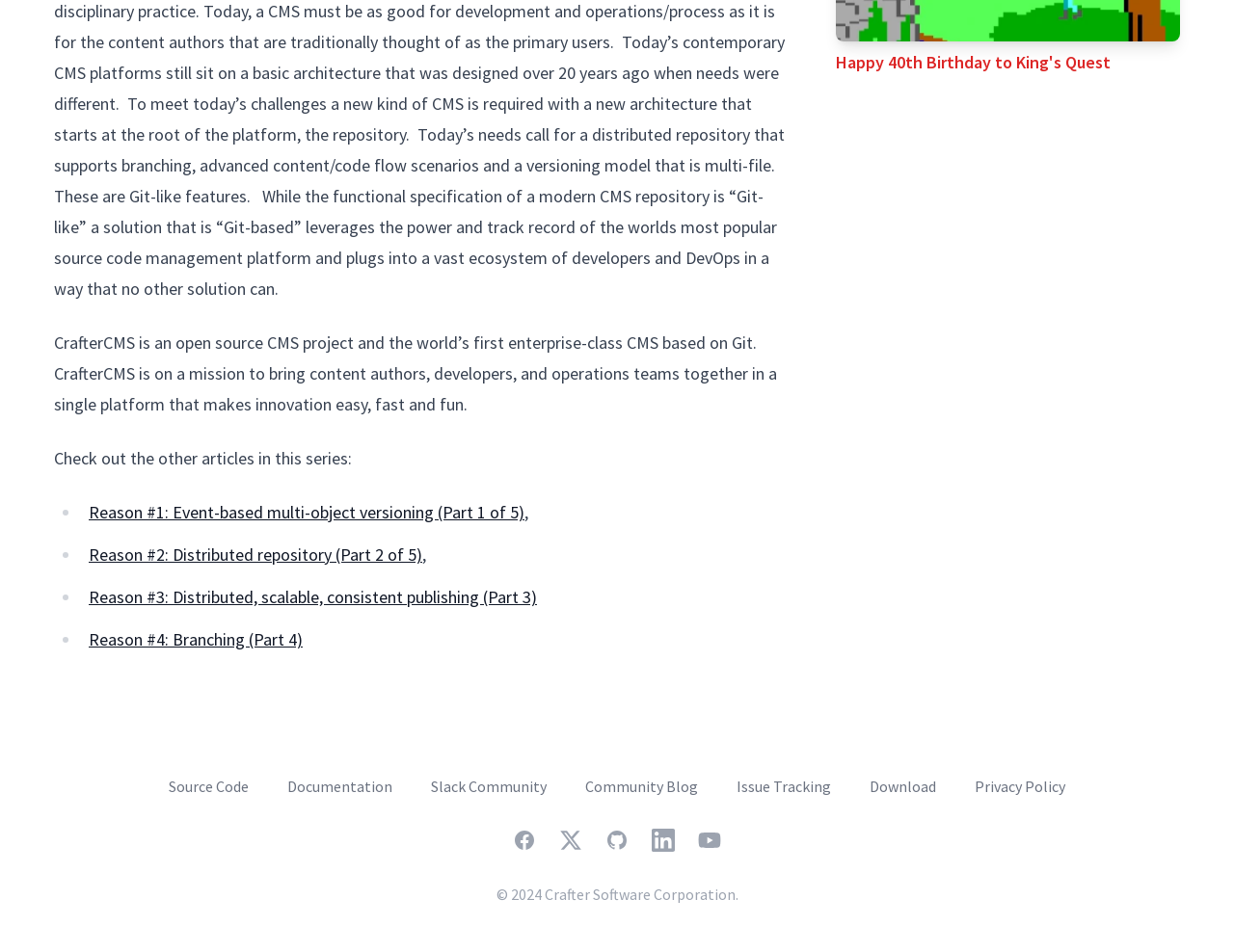Find the bounding box coordinates for the area you need to click to carry out the instruction: "Download CrafterCMS". The coordinates should be four float numbers between 0 and 1, indicated as [left, top, right, bottom].

[0.705, 0.816, 0.759, 0.836]